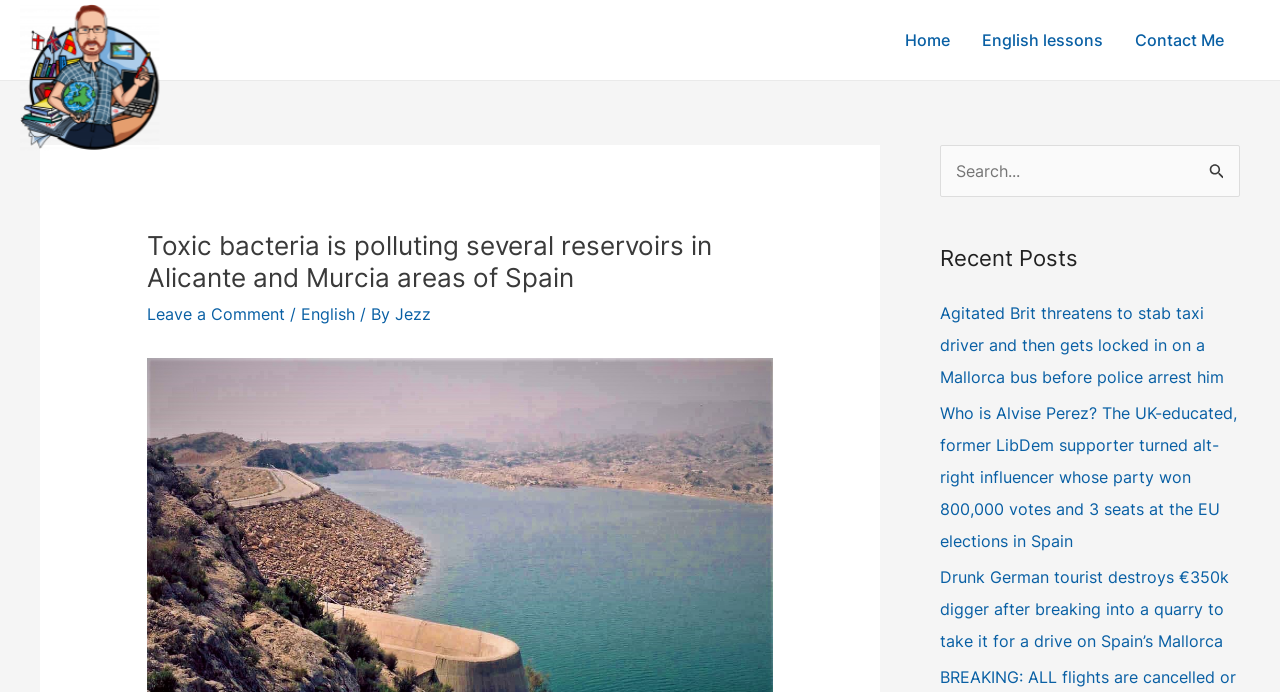Determine the bounding box coordinates of the region that needs to be clicked to achieve the task: "Read the recent post about Agitated Brit".

[0.734, 0.438, 0.956, 0.56]